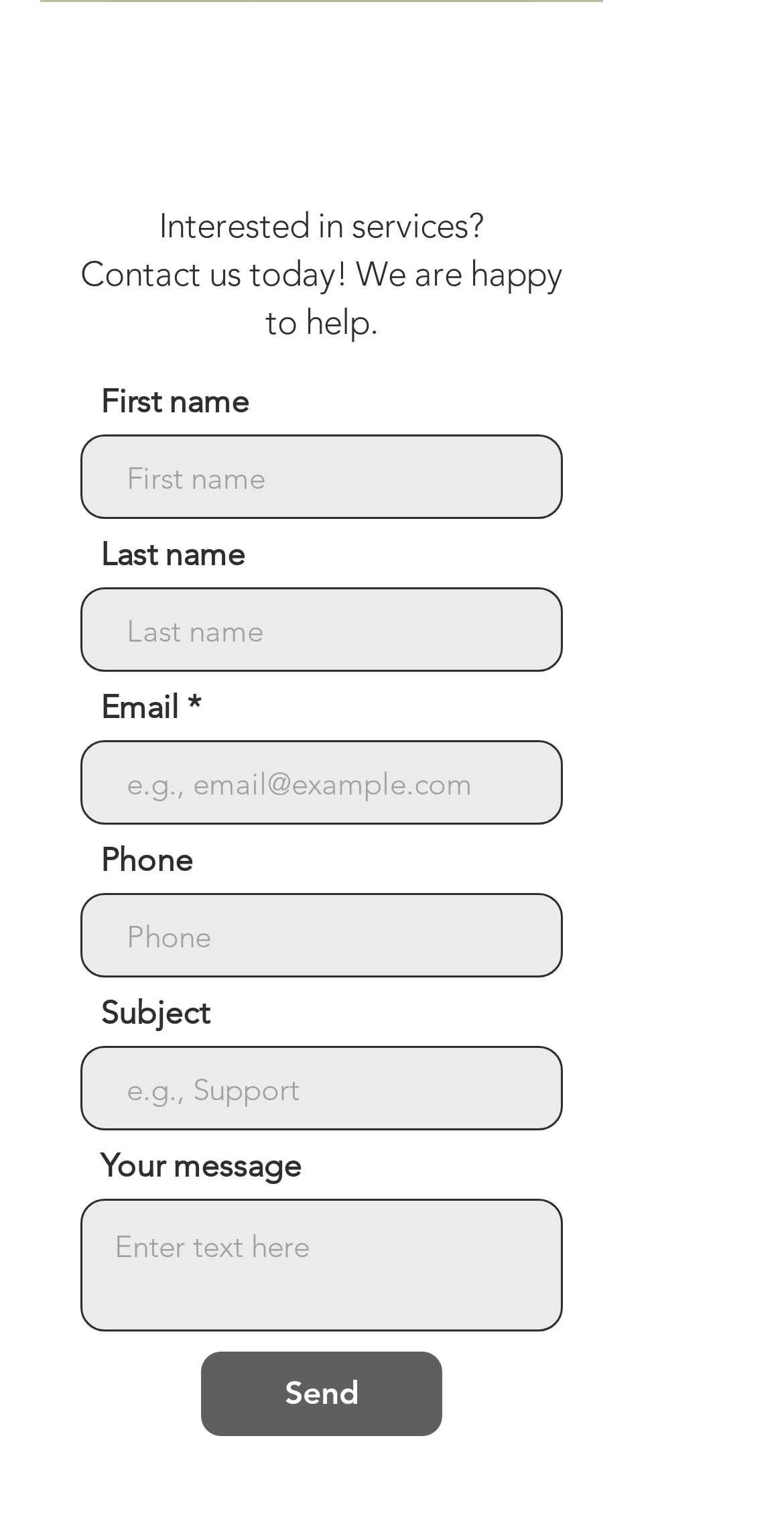What is the purpose of this webpage?
Refer to the image and give a detailed answer to the question.

The webpage has a heading that says 'Interested in services? Contact us today! We are happy to help.' and it has a form with fields for first name, last name, email, phone, subject, and message, which suggests that the purpose of this webpage is to allow users to contact the service provider.